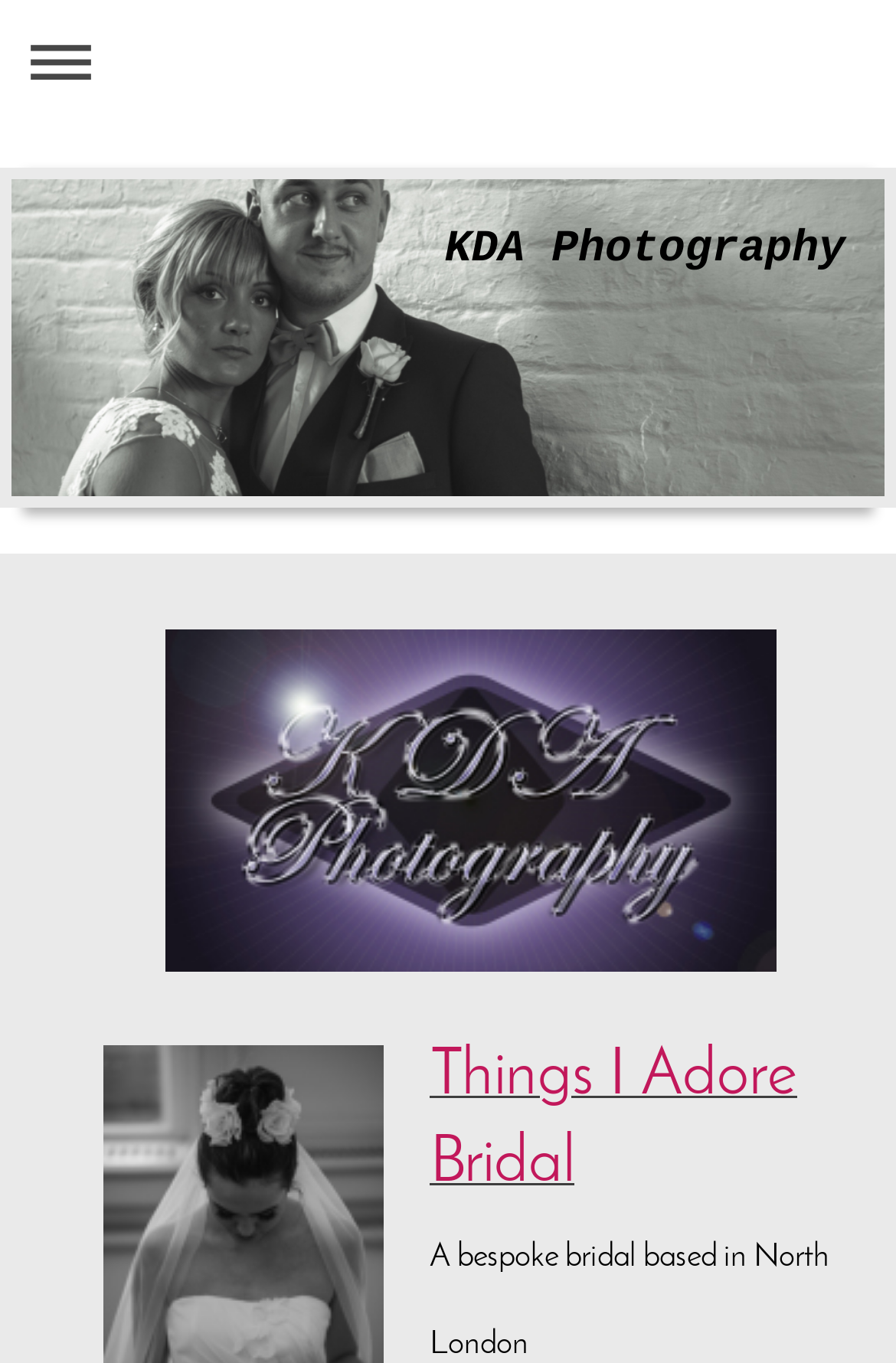Please provide the bounding box coordinate of the region that matches the element description: Expand/collapse navigation. Coordinates should be in the format (top-left x, top-left y, bottom-right x, bottom-right y) and all values should be between 0 and 1.

[0.013, 0.008, 0.987, 0.081]